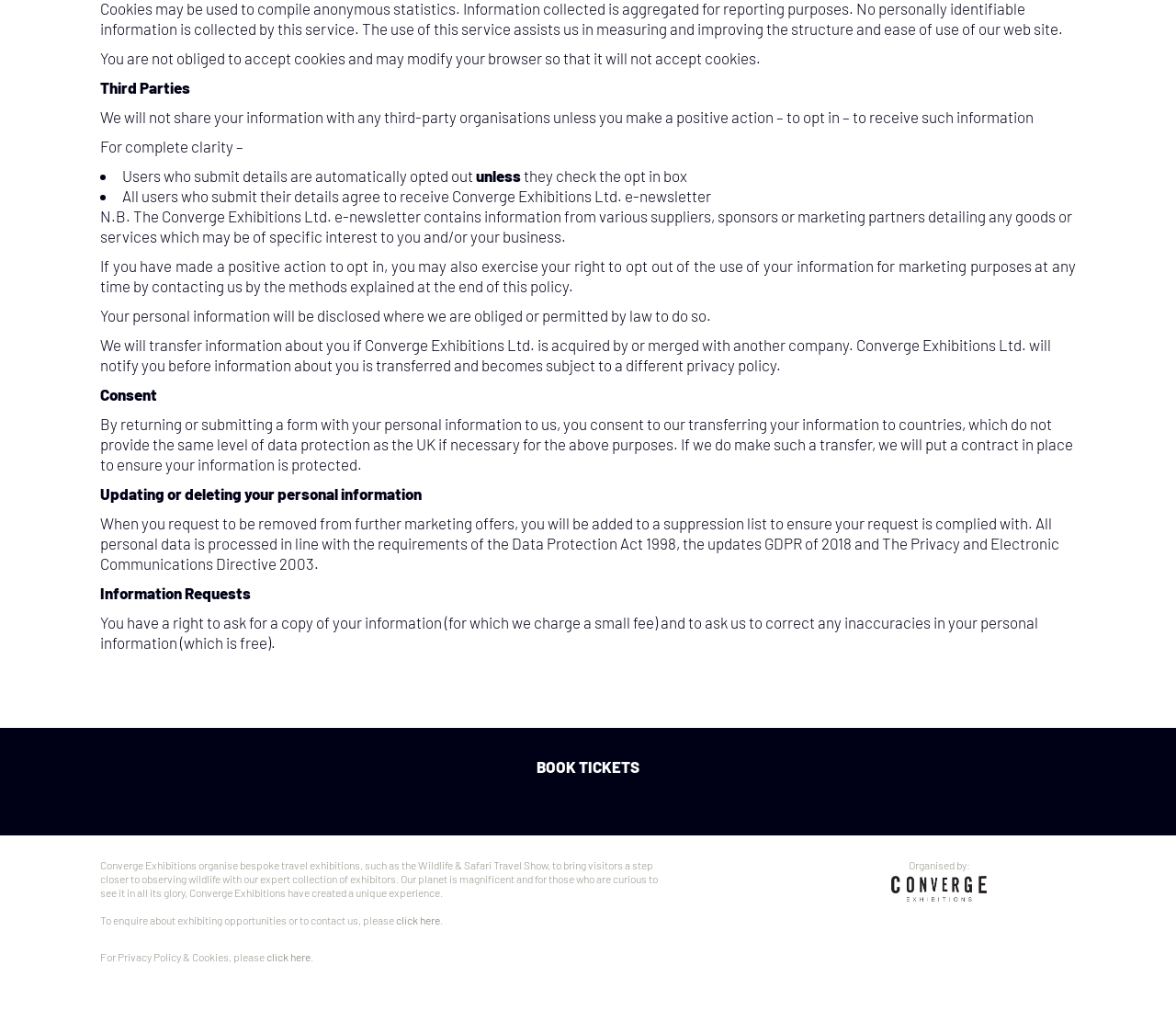What is the purpose of Converge Exhibitions?
Provide a detailed answer to the question using information from the image.

According to the webpage, Converge Exhibitions organise bespoke travel exhibitions, such as the Wildlife & Safari Travel Show, to bring visitors a step closer to observing wildlife with their expert collection of exhibitors.